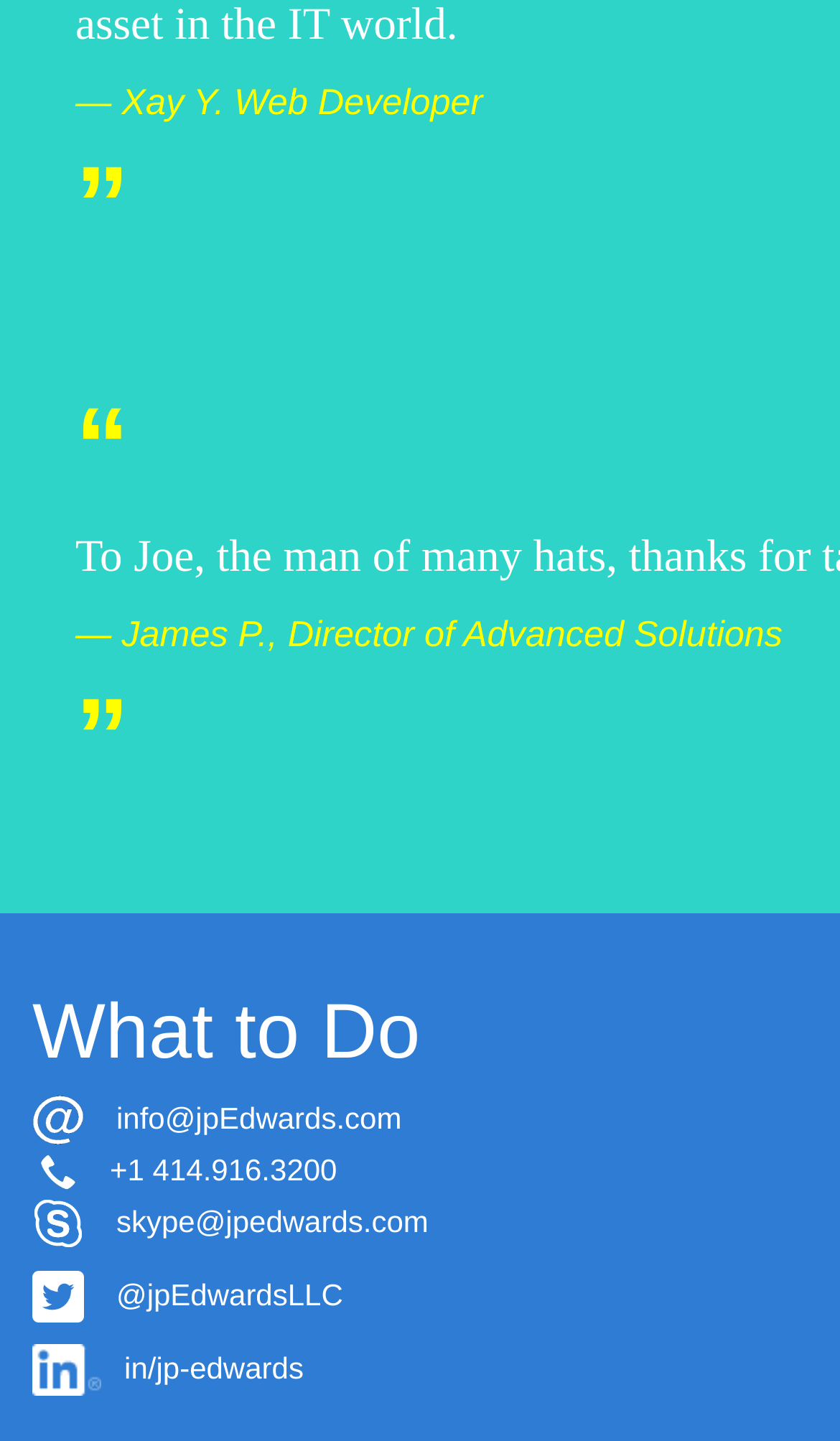Answer the question with a single word or phrase: 
What is the name of the web developer?

Xay Y.